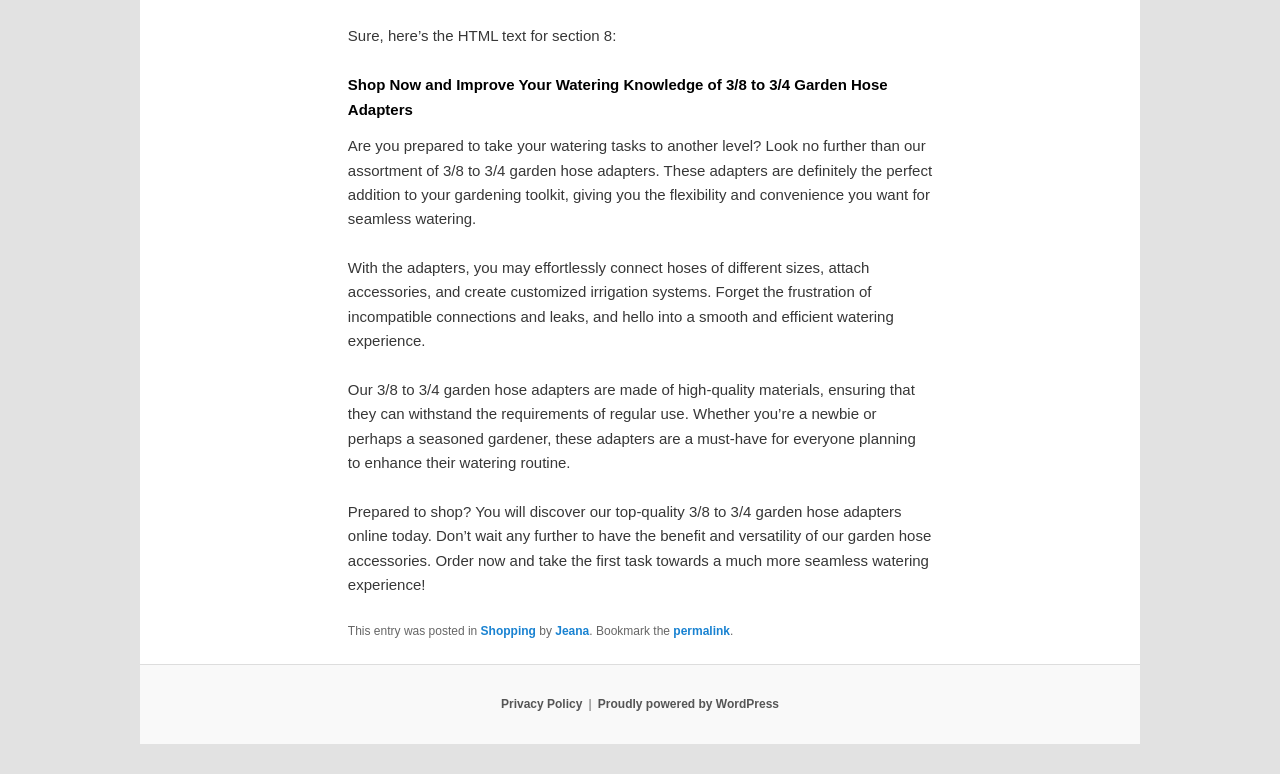Find the bounding box coordinates for the UI element whose description is: "Jeana". The coordinates should be four float numbers between 0 and 1, in the format [left, top, right, bottom].

[0.434, 0.806, 0.46, 0.824]